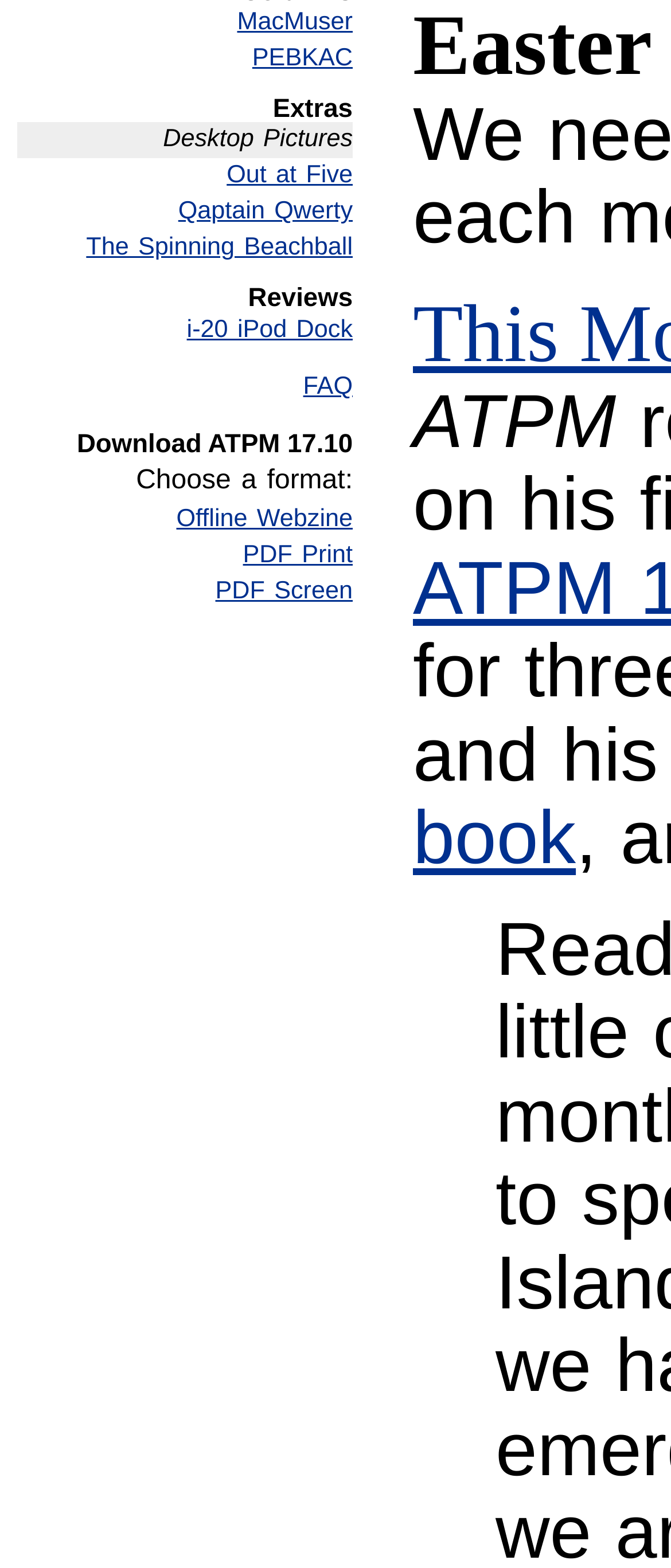Bounding box coordinates should be provided in the format (top-left x, top-left y, bottom-right x, bottom-right y) with all values between 0 and 1. Identify the bounding box for this UI element: FAQ

[0.026, 0.236, 0.526, 0.259]